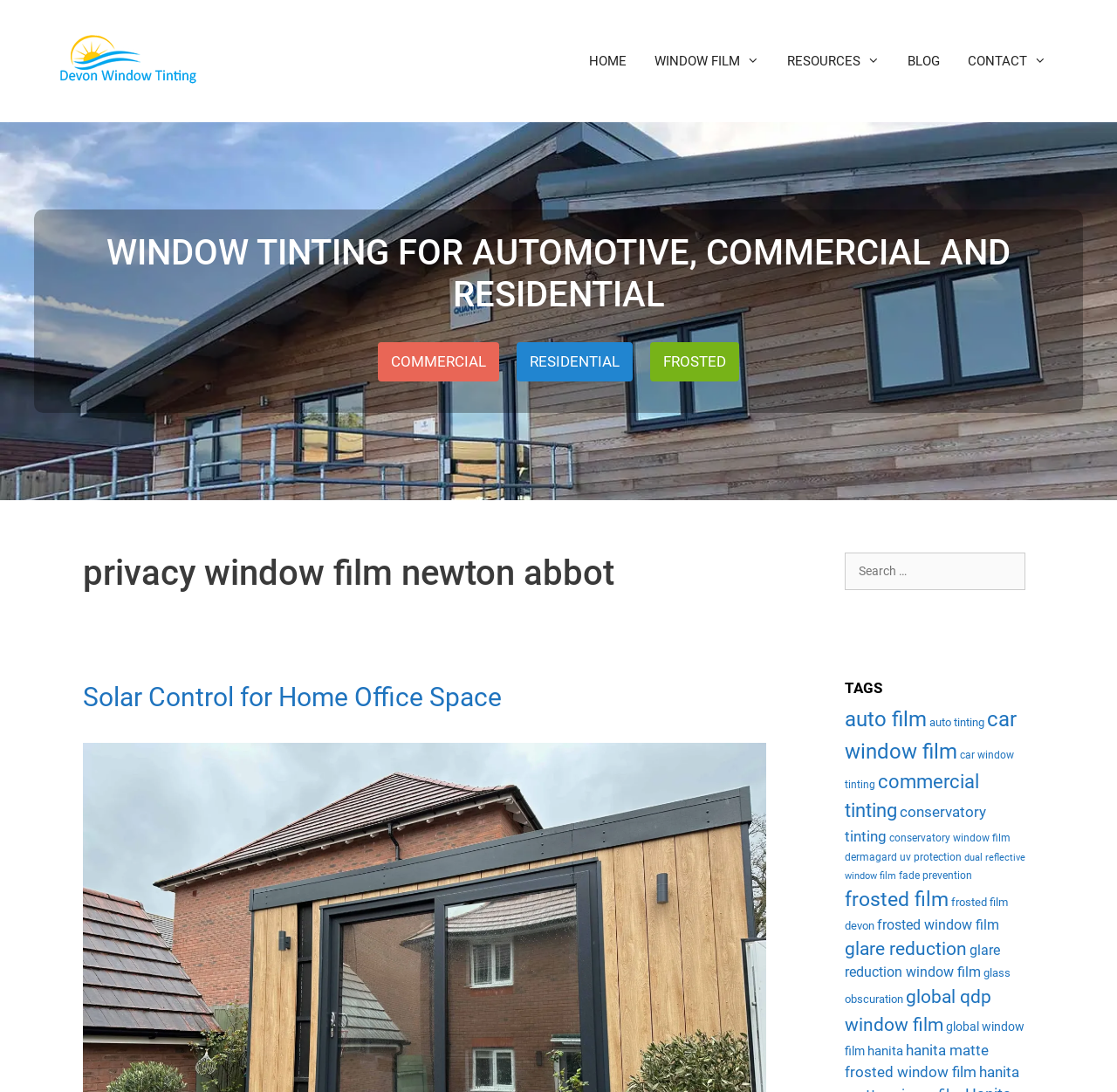Find the bounding box coordinates for the area that should be clicked to accomplish the instruction: "Search for something".

[0.756, 0.506, 0.918, 0.54]